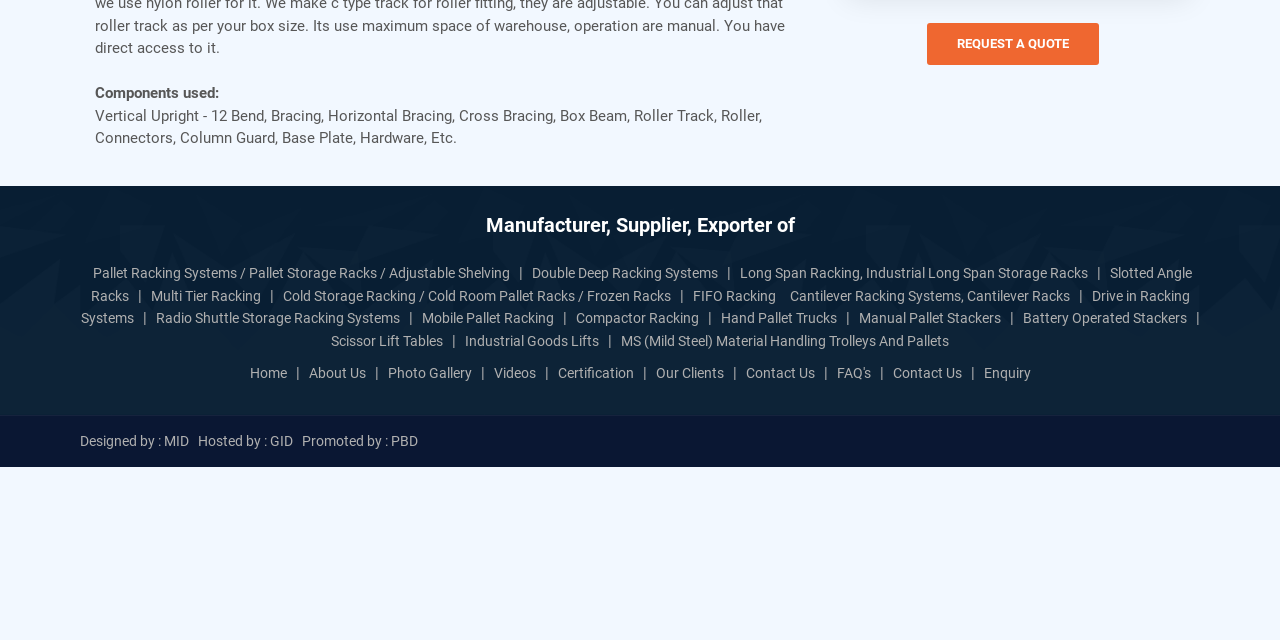Using the given description, provide the bounding box coordinates formatted as (top-left x, top-left y, bottom-right x, bottom-right y), with all values being floating point numbers between 0 and 1. Description: Radio Shuttle Storage Racking Systems

[0.118, 0.484, 0.316, 0.509]